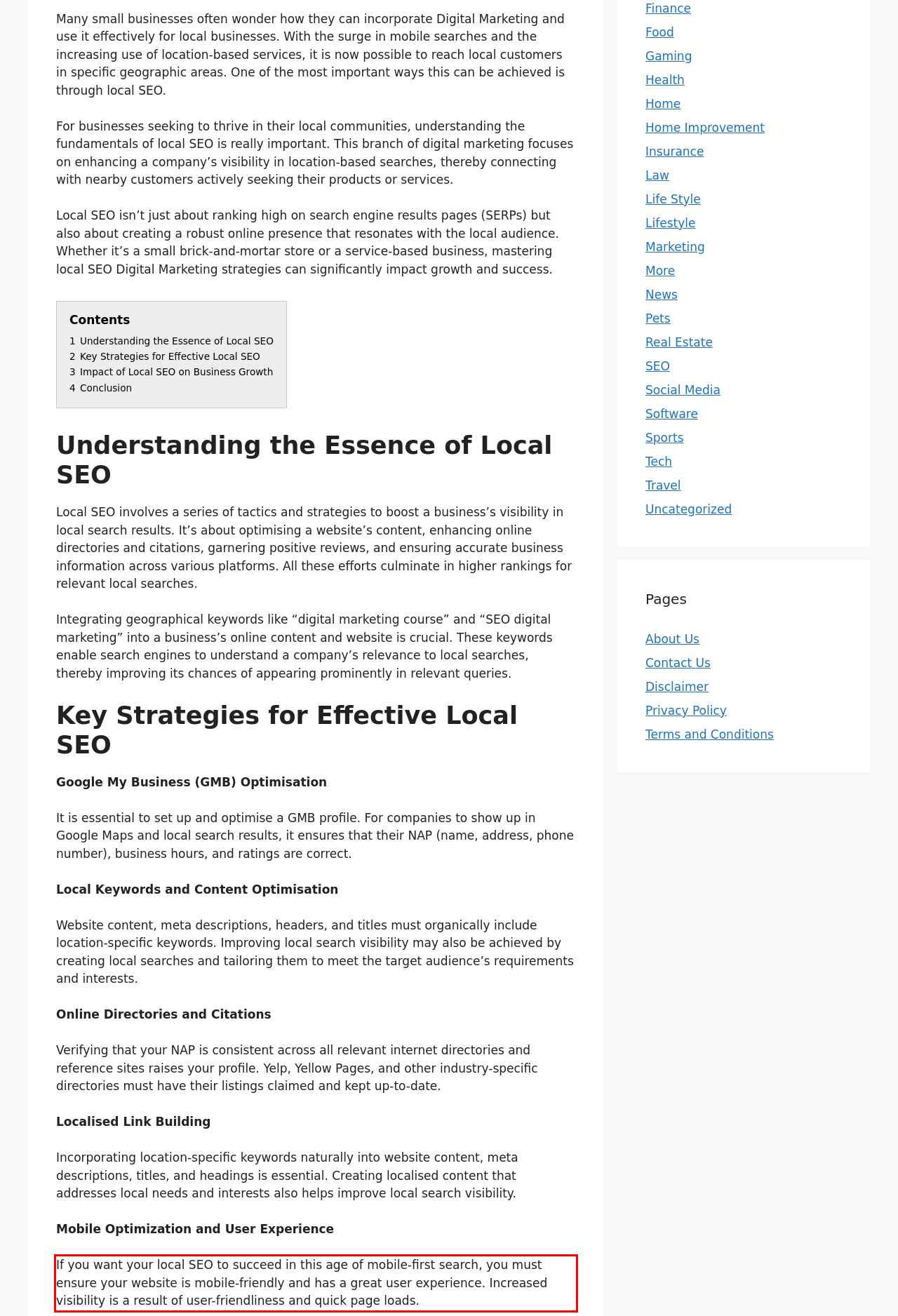In the given screenshot, locate the red bounding box and extract the text content from within it.

If you want your local SEO to succeed in this age of mobile-first search, you must ensure your website is mobile-friendly and has a great user experience. Increased visibility is a result of user-friendliness and quick page loads.